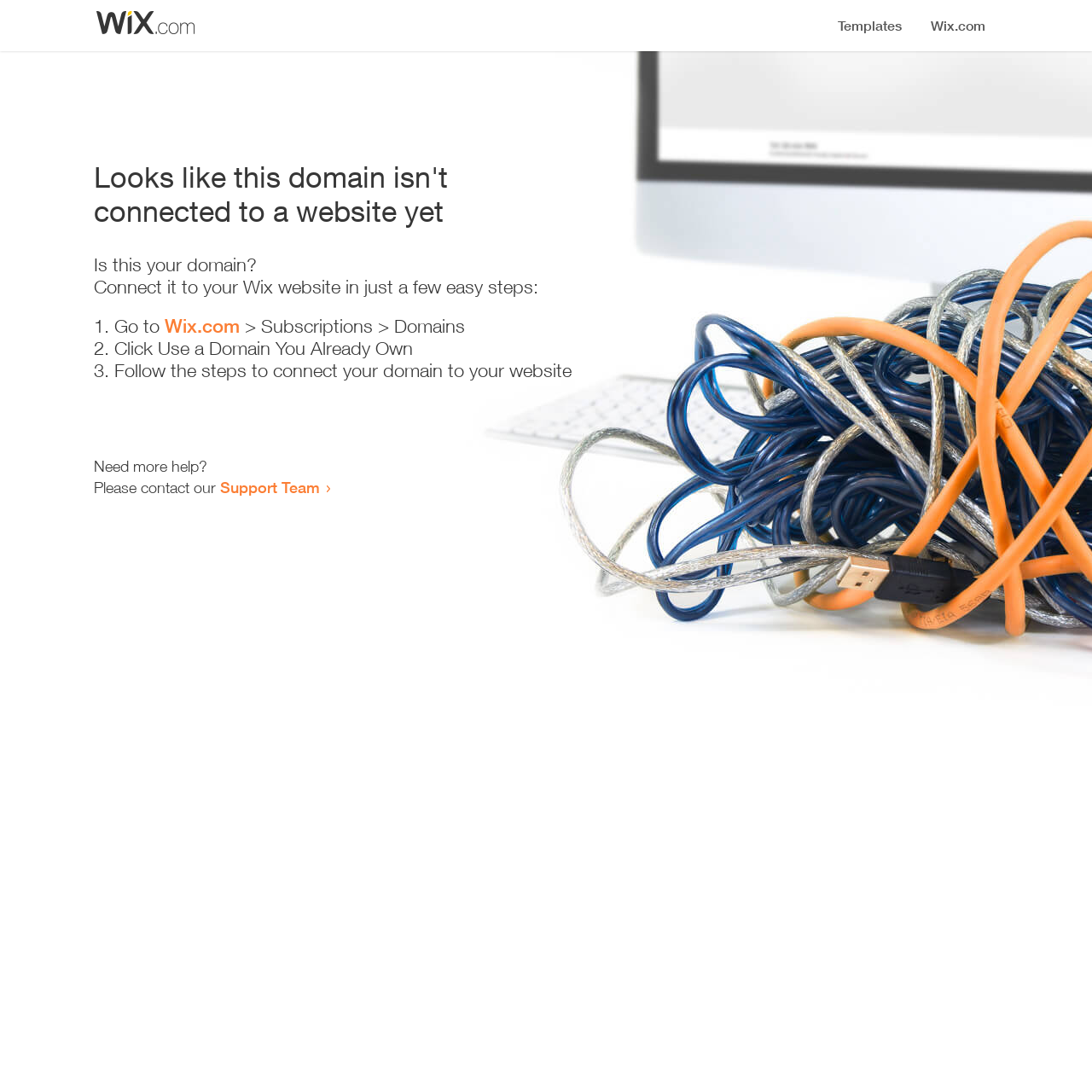Where can I get more help?
Look at the image and respond with a one-word or short phrase answer.

Support Team